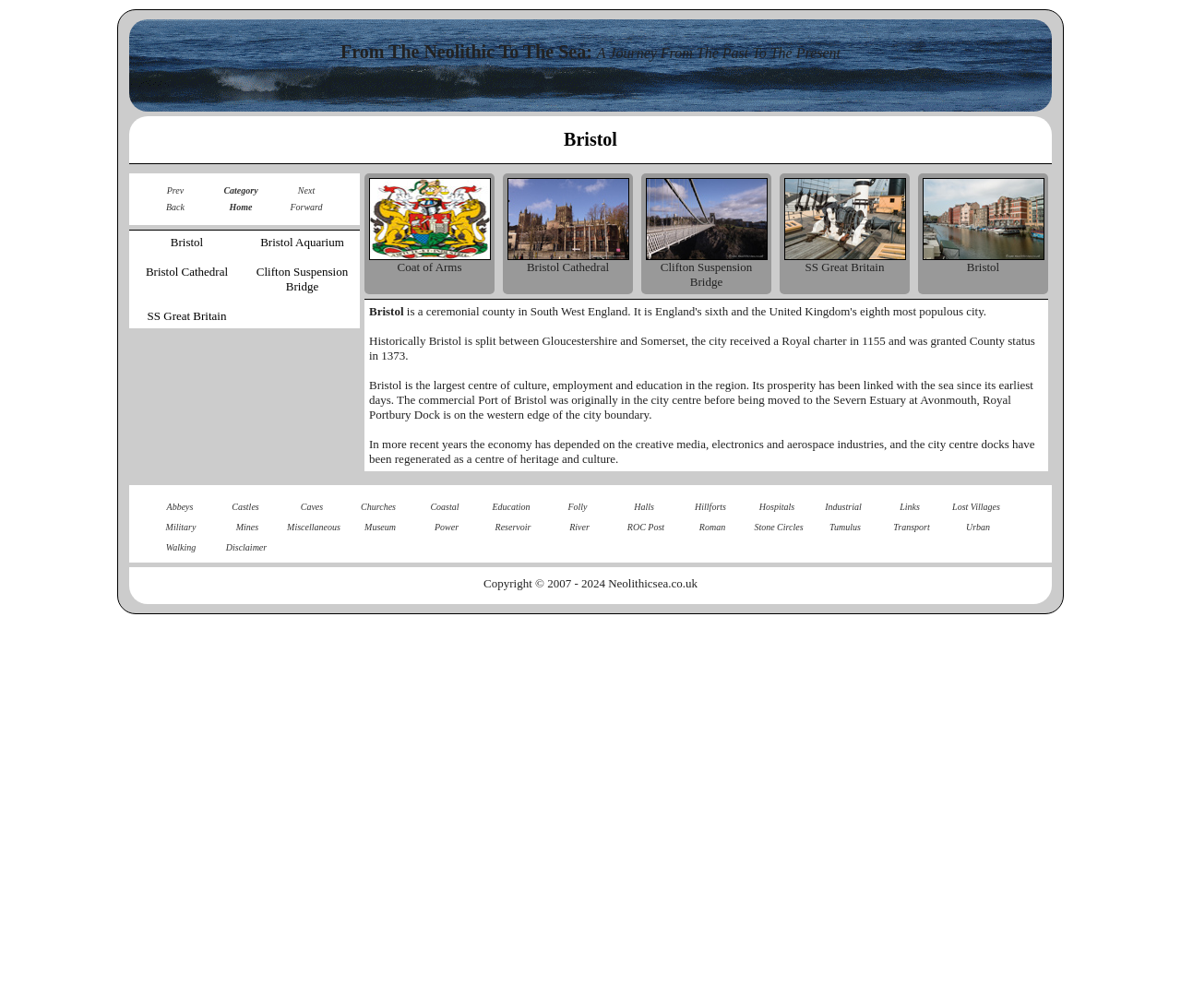Identify the bounding box coordinates of the element that should be clicked to fulfill this task: "Click on the 'Bristol Cathedral' link". The coordinates should be provided as four float numbers between 0 and 1, i.e., [left, top, right, bottom].

[0.123, 0.263, 0.193, 0.277]